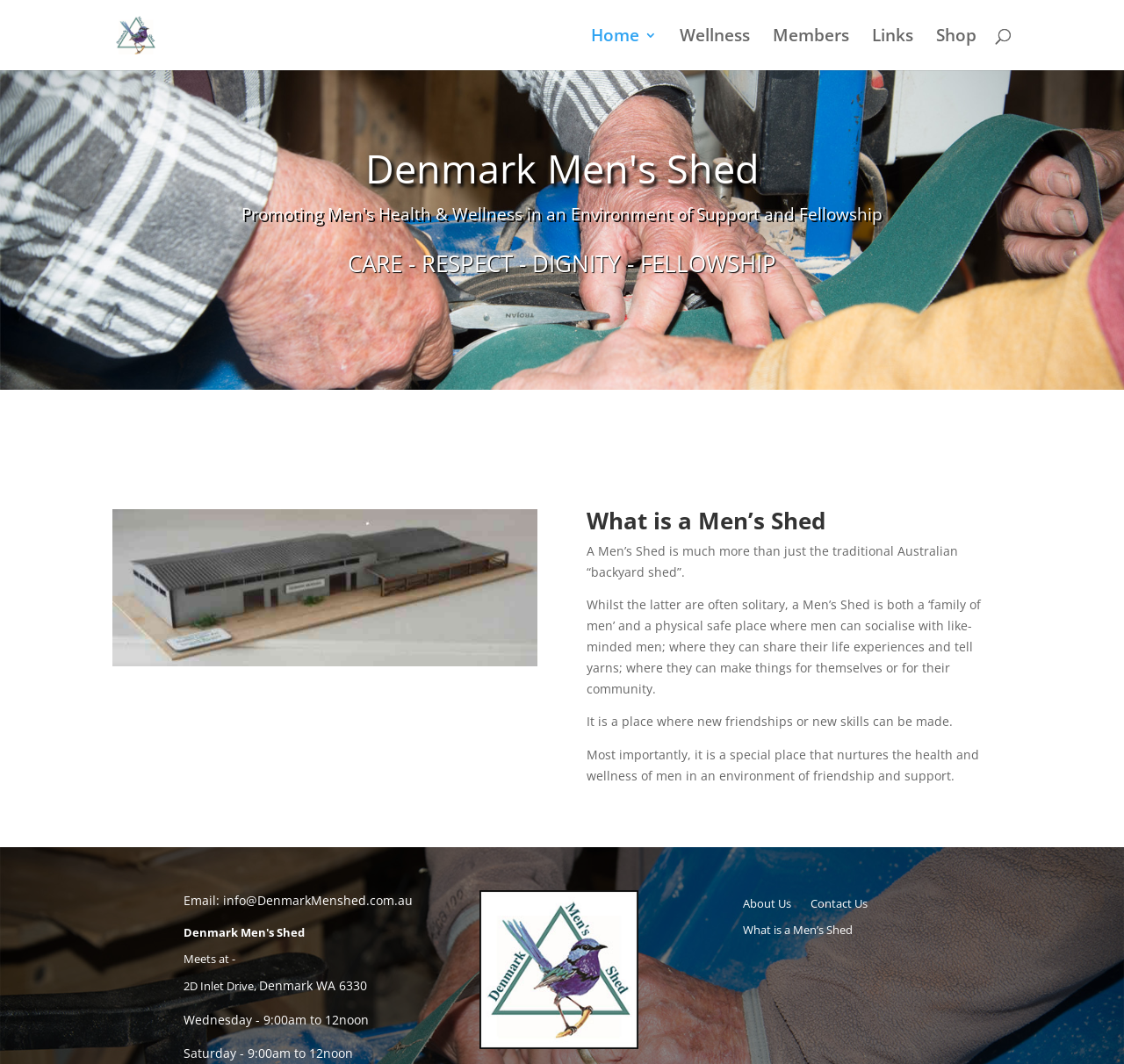Elaborate on the information and visuals displayed on the webpage.

The webpage is about Denmark Men's Shed, a community organization that provides a space for men to socialize, share experiences, and develop new skills. At the top left corner, there is a logo image of Denmark Men's Shed, accompanied by a link to the organization's homepage. 

Below the logo, there is a navigation menu with five links: Home 3, Wellness, Members, Links, and Shop, which are aligned horizontally across the top of the page. 

In the main content area, there is a search bar at the top, spanning almost the entire width of the page. Below the search bar, there are several headings that introduce the concept of a Men's Shed. The main heading, "What is a Men's Shed", is located near the top center of the page, followed by a series of paragraphs that describe the organization's purpose and values. 

The paragraphs explain that a Men's Shed is a place where men can socialize, share experiences, and develop new skills, with an emphasis on nurturing health and wellness in a supportive environment. 

On the right side of the page, there is a section with contact information, including an email address and a physical address. The address is accompanied by a link to the location. Below the address, there are two lines indicating the organization's meeting times. 

At the bottom of the page, there are three links: About Us, Contact Us, and What is a Men's Shed, which provide additional information about the organization.